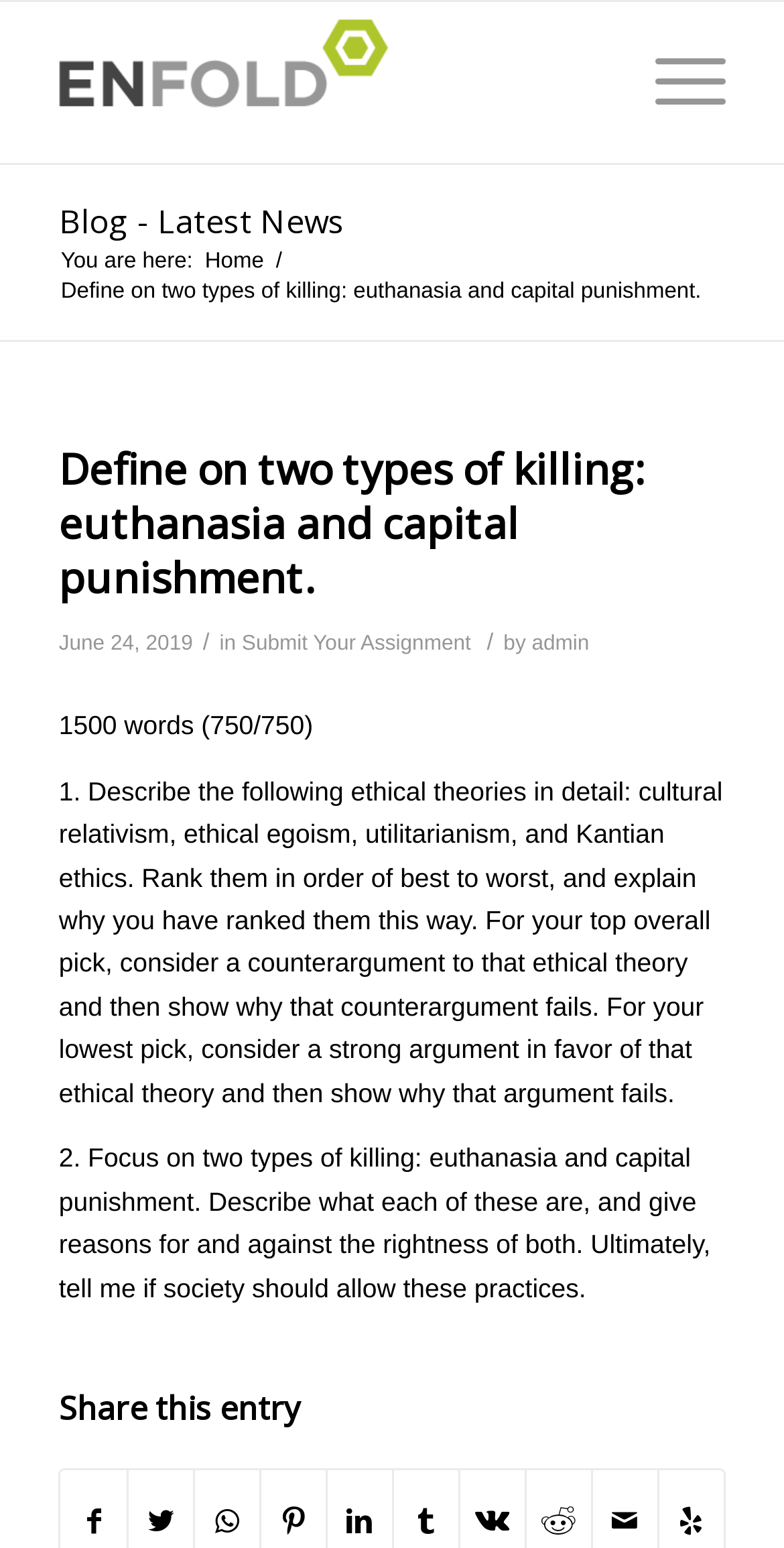Determine the bounding box for the described UI element: "Submit Your Assignment".

[0.308, 0.408, 0.601, 0.423]